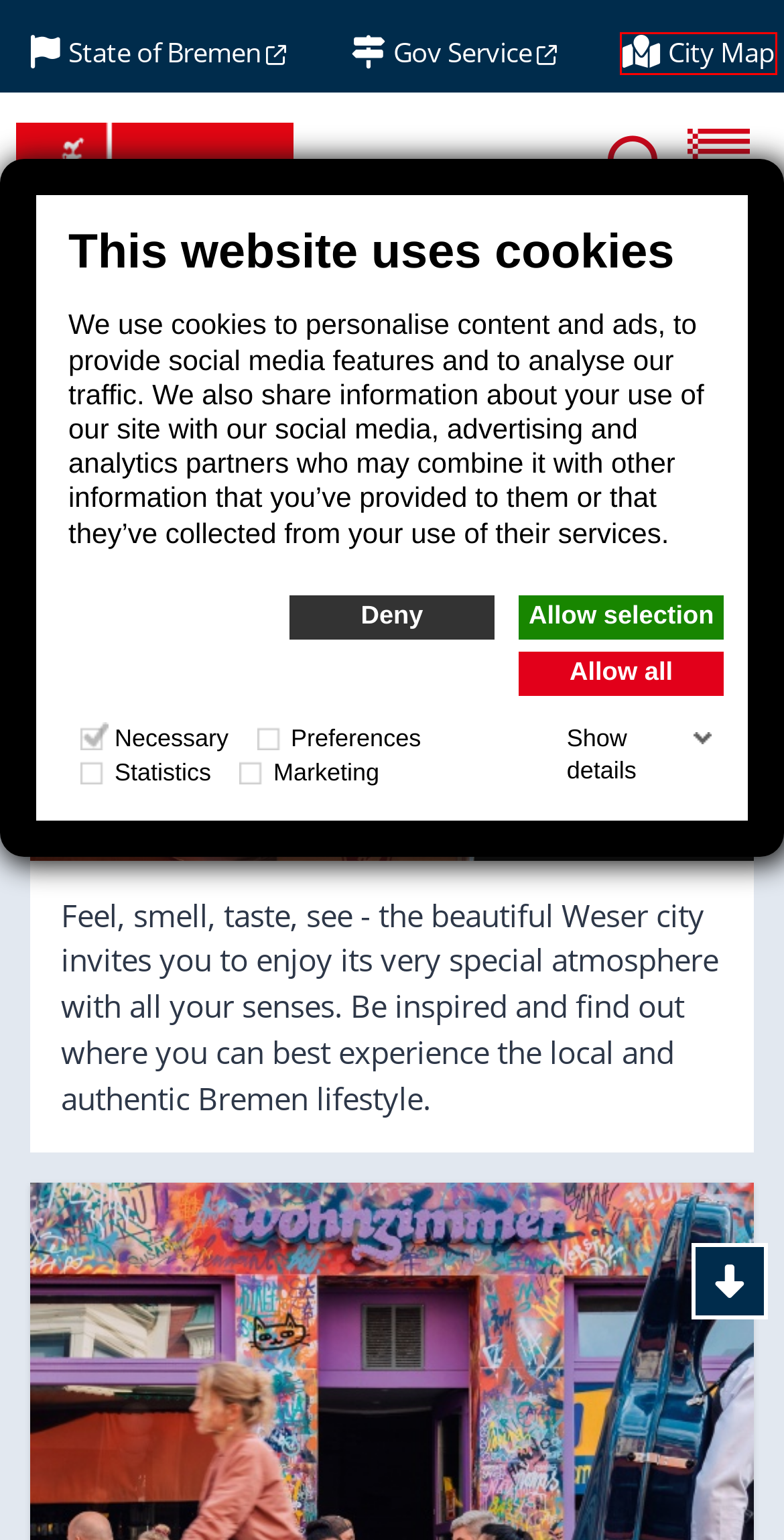You are given a screenshot of a webpage with a red rectangle bounding box around a UI element. Select the webpage description that best matches the new webpage after clicking the element in the bounding box. Here are the candidates:
A. Swimming in Bremen - Lakes, Indoor and Outdoor
B. Bremen Tourism: Visit the Hanseatic City
C. Schlachte-Zauber - Christmas Market on the Weser River
D. Bremen City Map - Find Streets and Useful Addresses
E. Bremen Specialties on the Gourmet Route
F. Cycling in Bremen
G. Ihre Fähre & Katamaran nach Helgoland: Schnell, Komfortabel & Zuverlässig: Cassen Eils
H. Schwachhausen

D